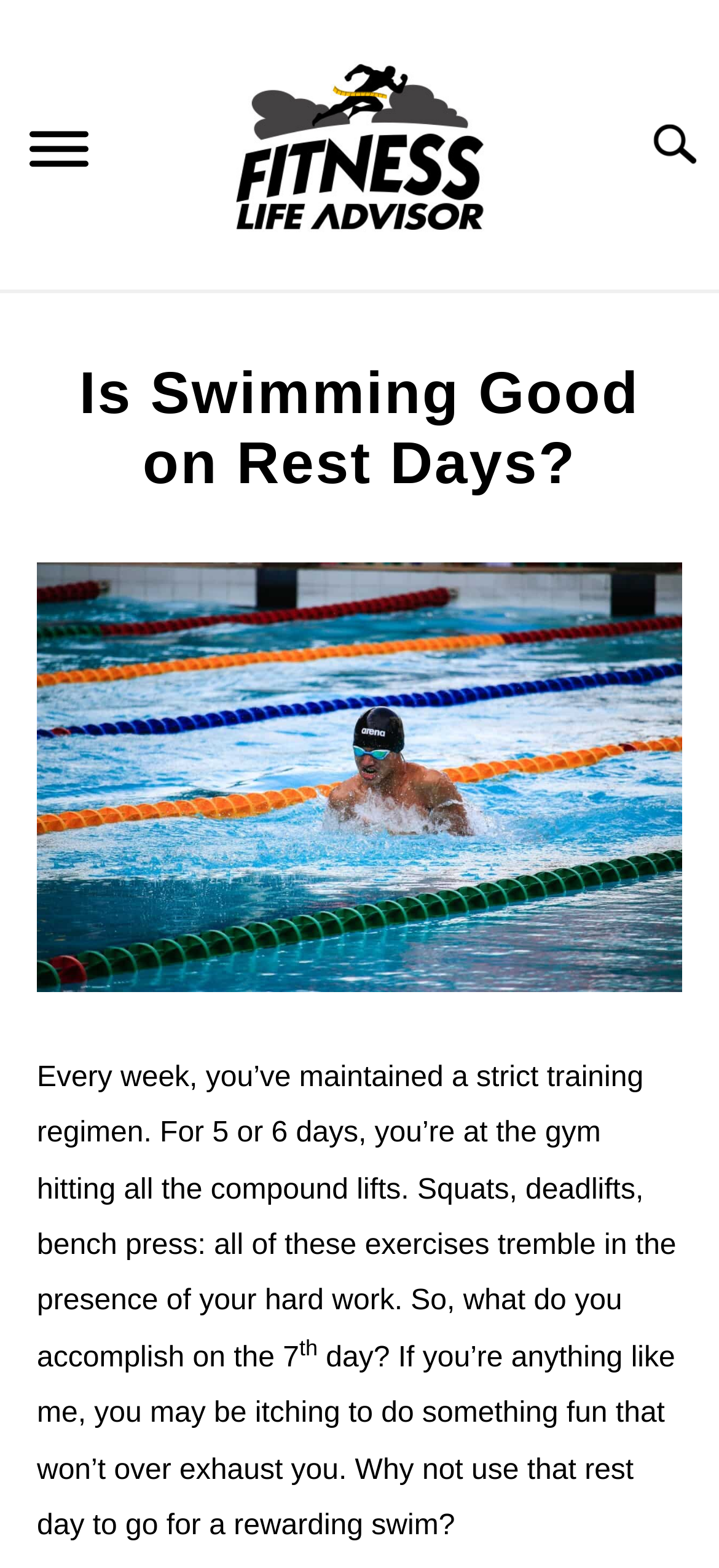What are the main categories on the website?
Carefully examine the image and provide a detailed answer to the question.

The main categories on the website can be found in the links at the top of the webpage, which are 'FITNESS TRAINING', 'NUTRITION & DIETETICS', 'FITNESS & RECREATION', 'HEALTH & WELLNESS', and 'BLOG'.